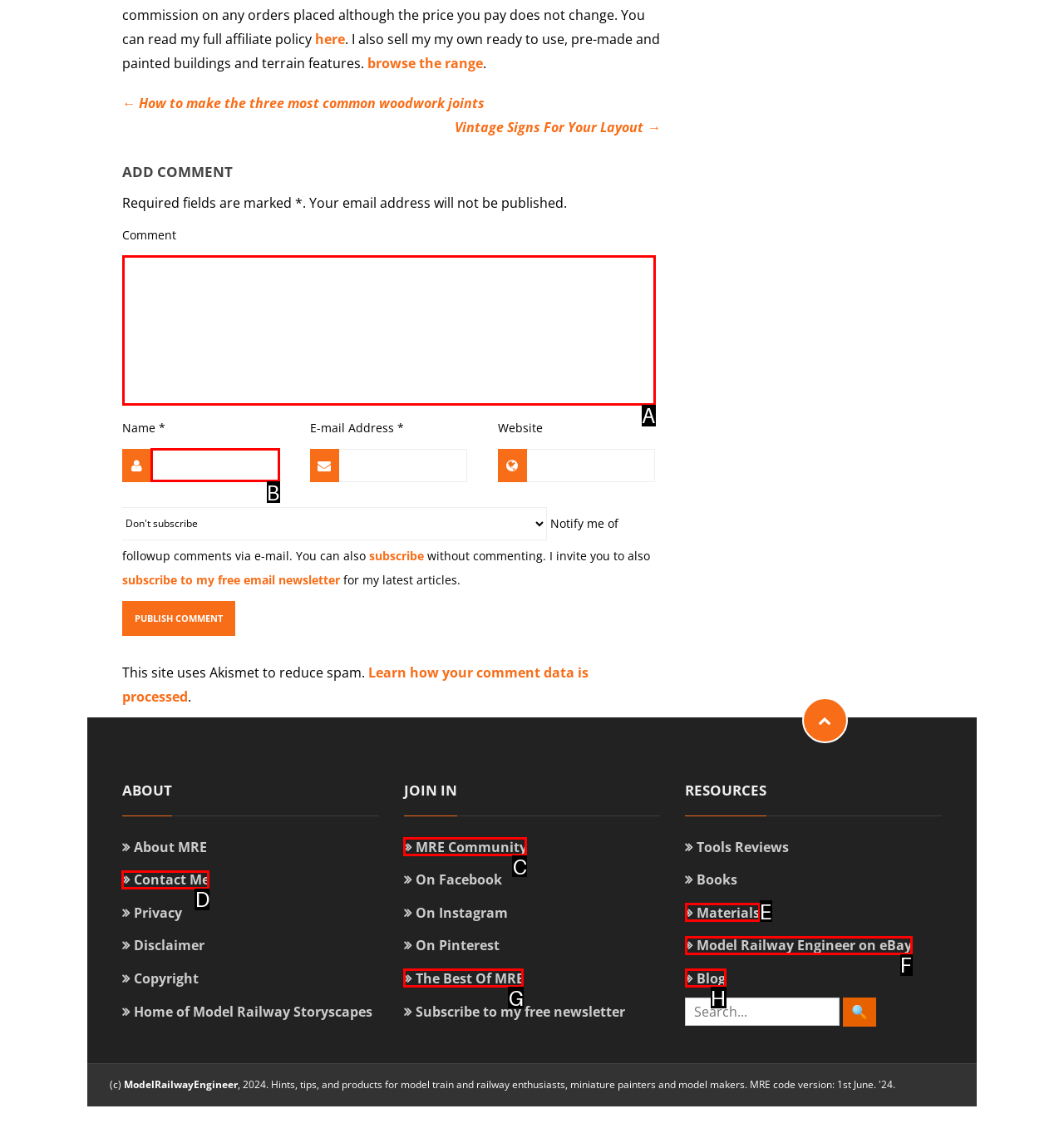From the given choices, which option should you click to complete this task: Leave a comment? Answer with the letter of the correct option.

A